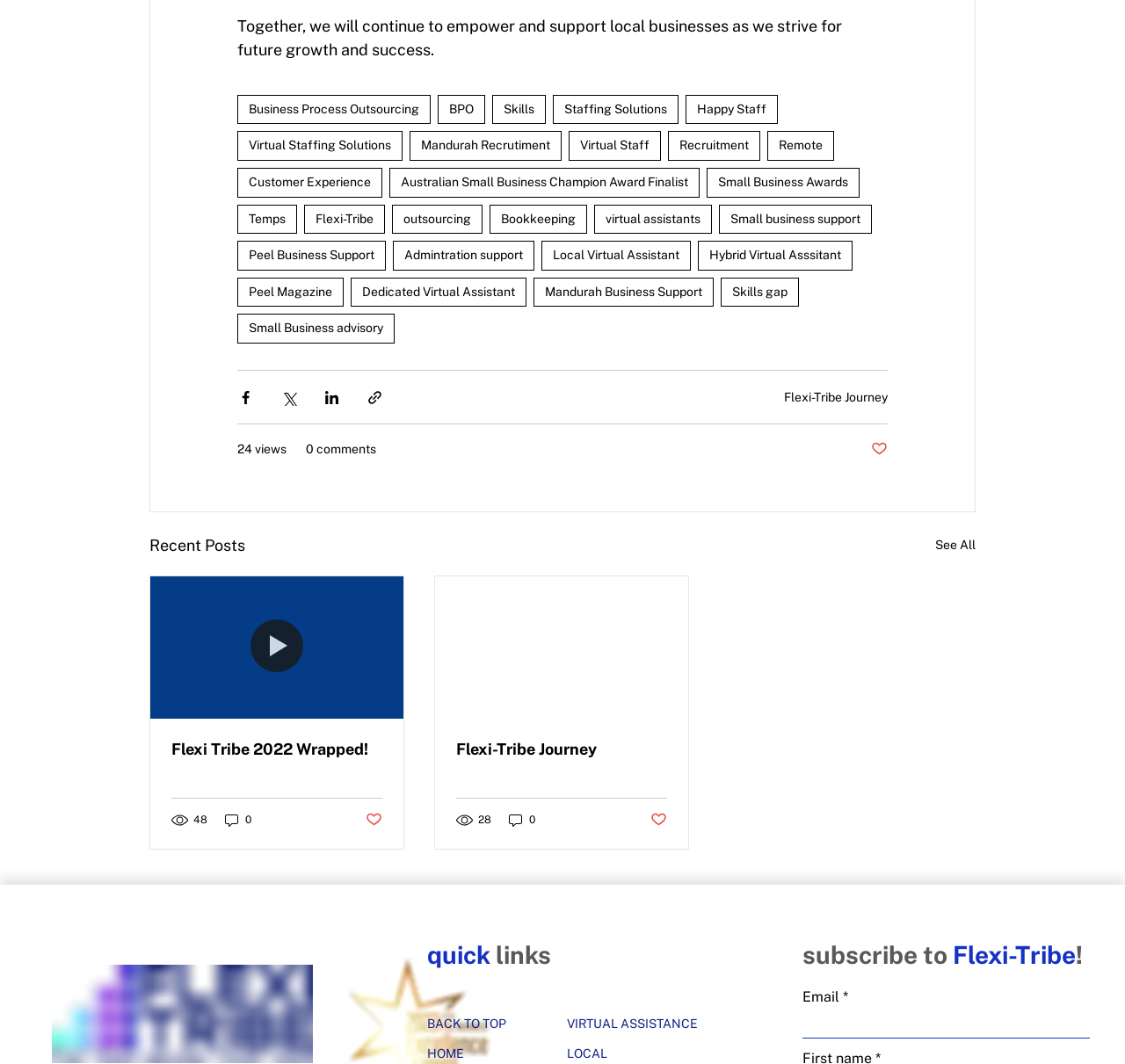What is the purpose of the 'Share via' buttons?
From the image, provide a succinct answer in one word or a short phrase.

To share content on social media